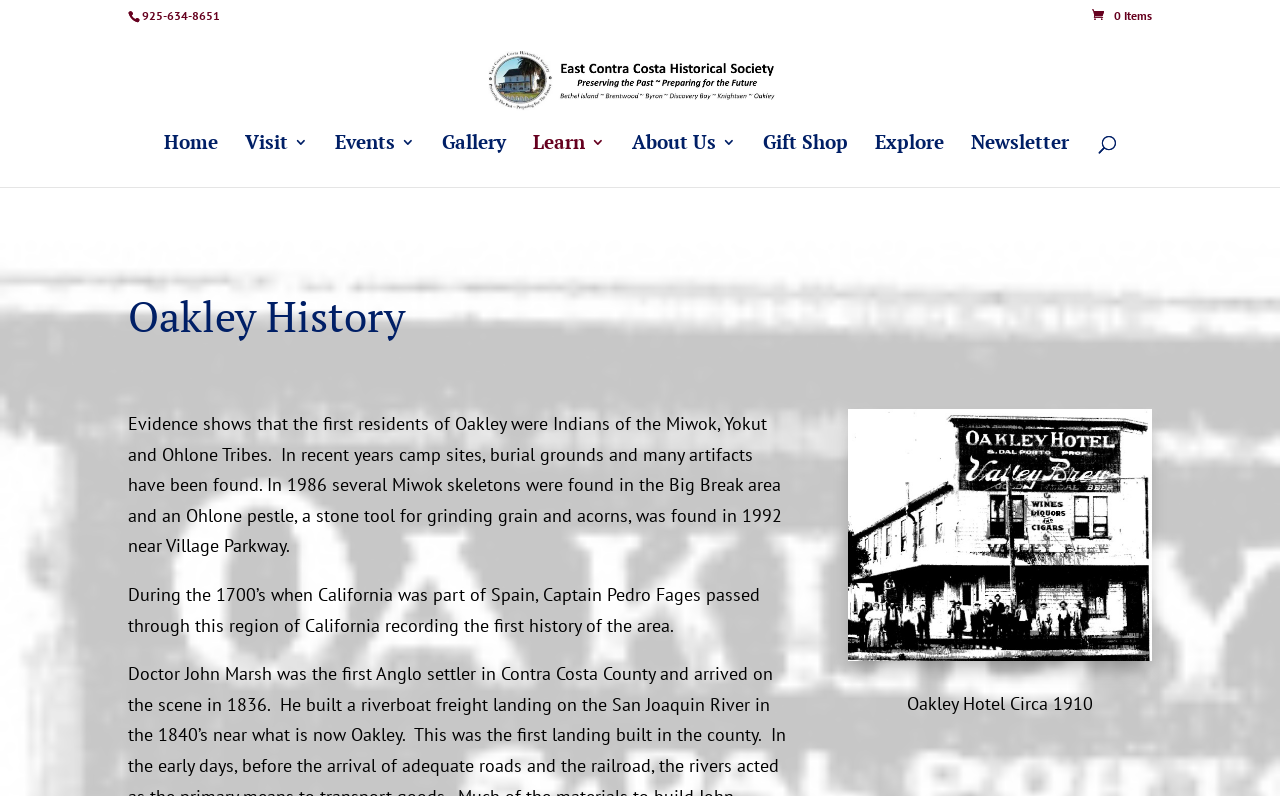Please answer the following question using a single word or phrase: 
What is the name of the hotel in the image?

Oakley Hotel